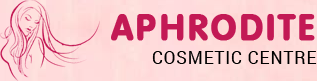What is symbolized by the illustration of a woman? Examine the screenshot and reply using just one word or a brief phrase.

beauty and femininity